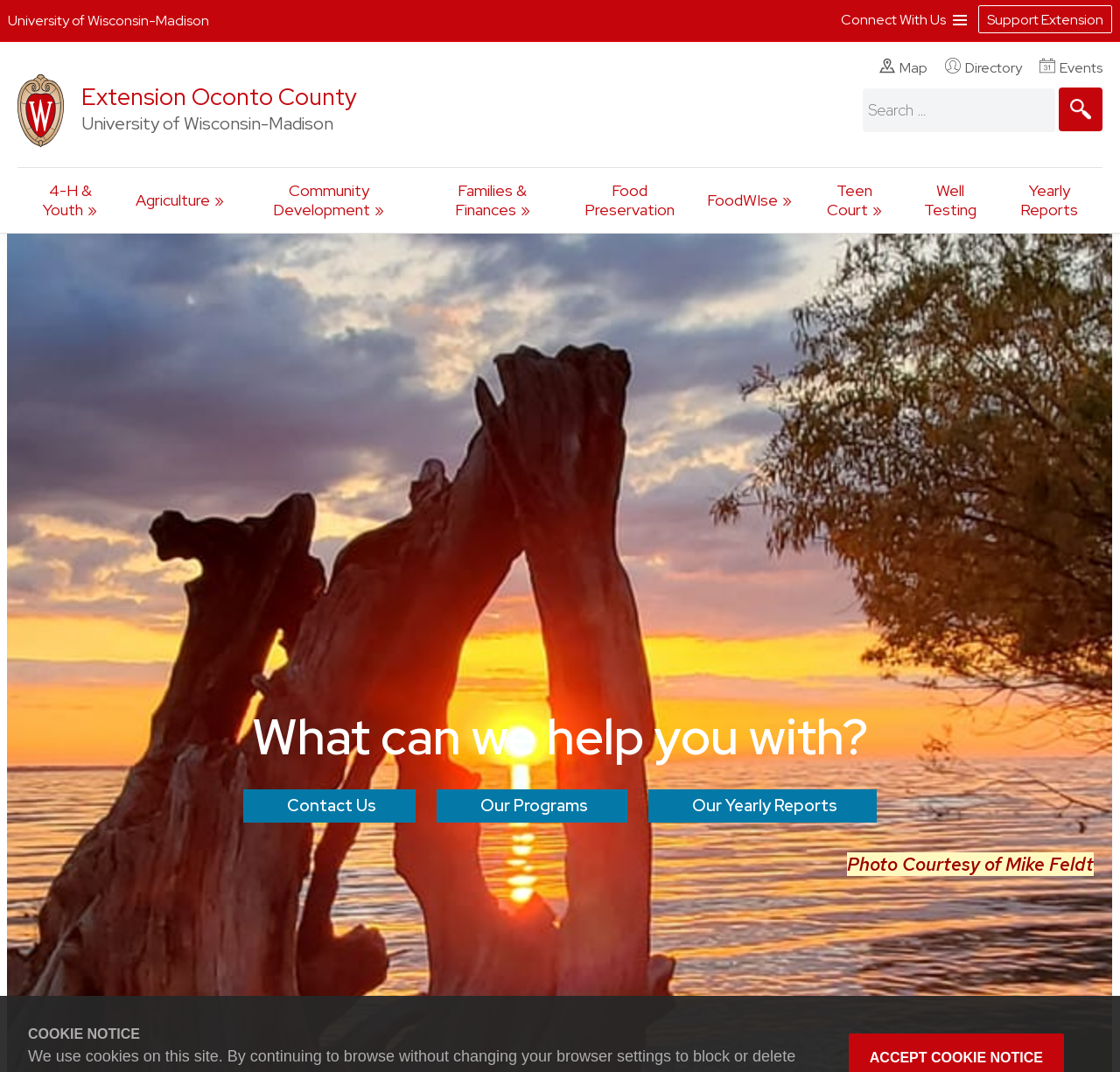What is the name of the program mentioned below the search box?
Please provide a comprehensive answer to the question based on the webpage screenshot.

I looked at the link elements below the search box and found one with the text '4-H & Youth». This suggests that 4-H is a program offered by the county extension.